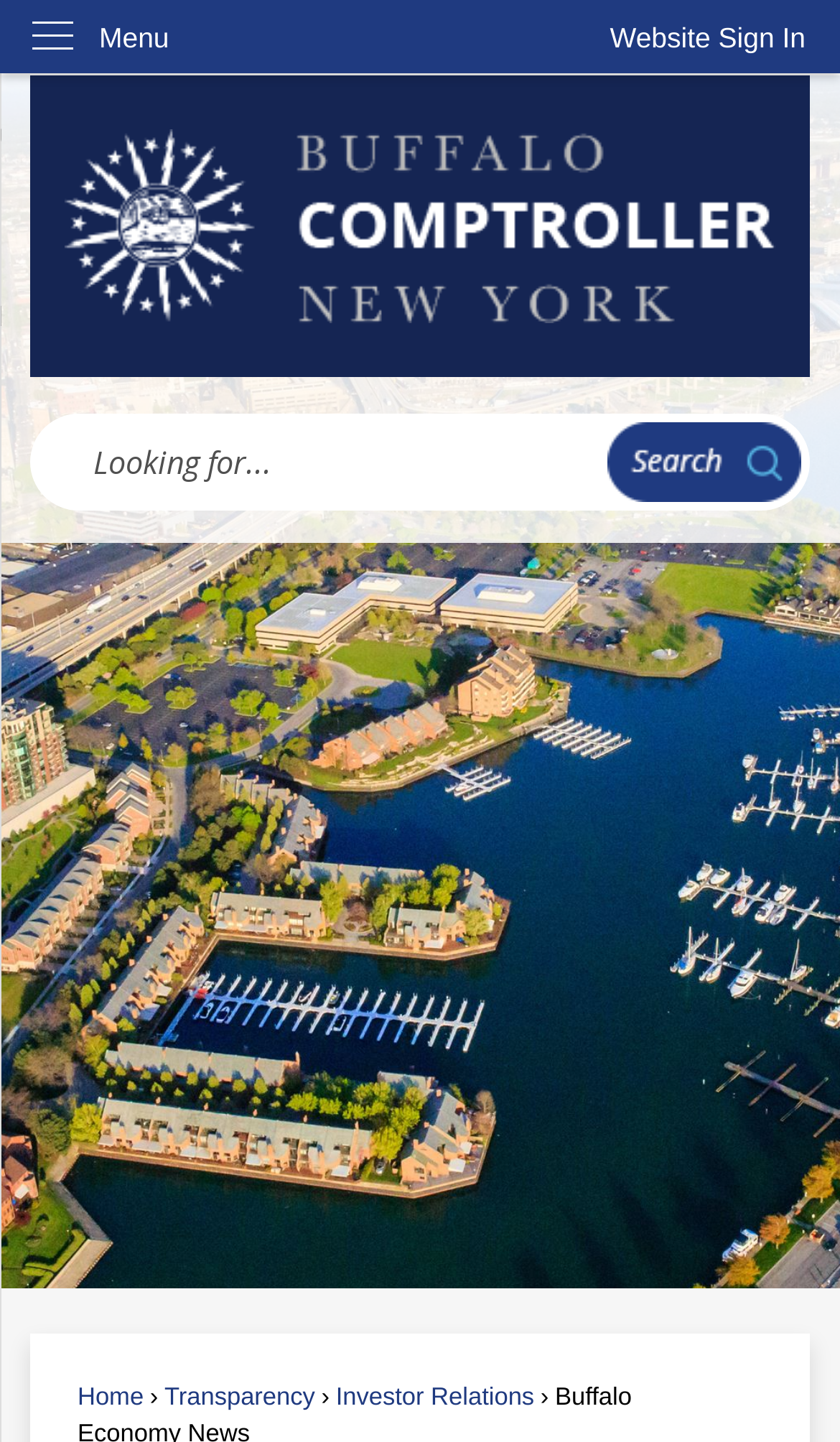Using the information in the image, give a detailed answer to the following question: What is the purpose of the button at the top right corner?

The button at the top right corner is a 'Website Sign In' button, which allows users to log in to the website. This can be inferred from the button's text and its position at the top right corner, which is a common location for sign-in buttons.